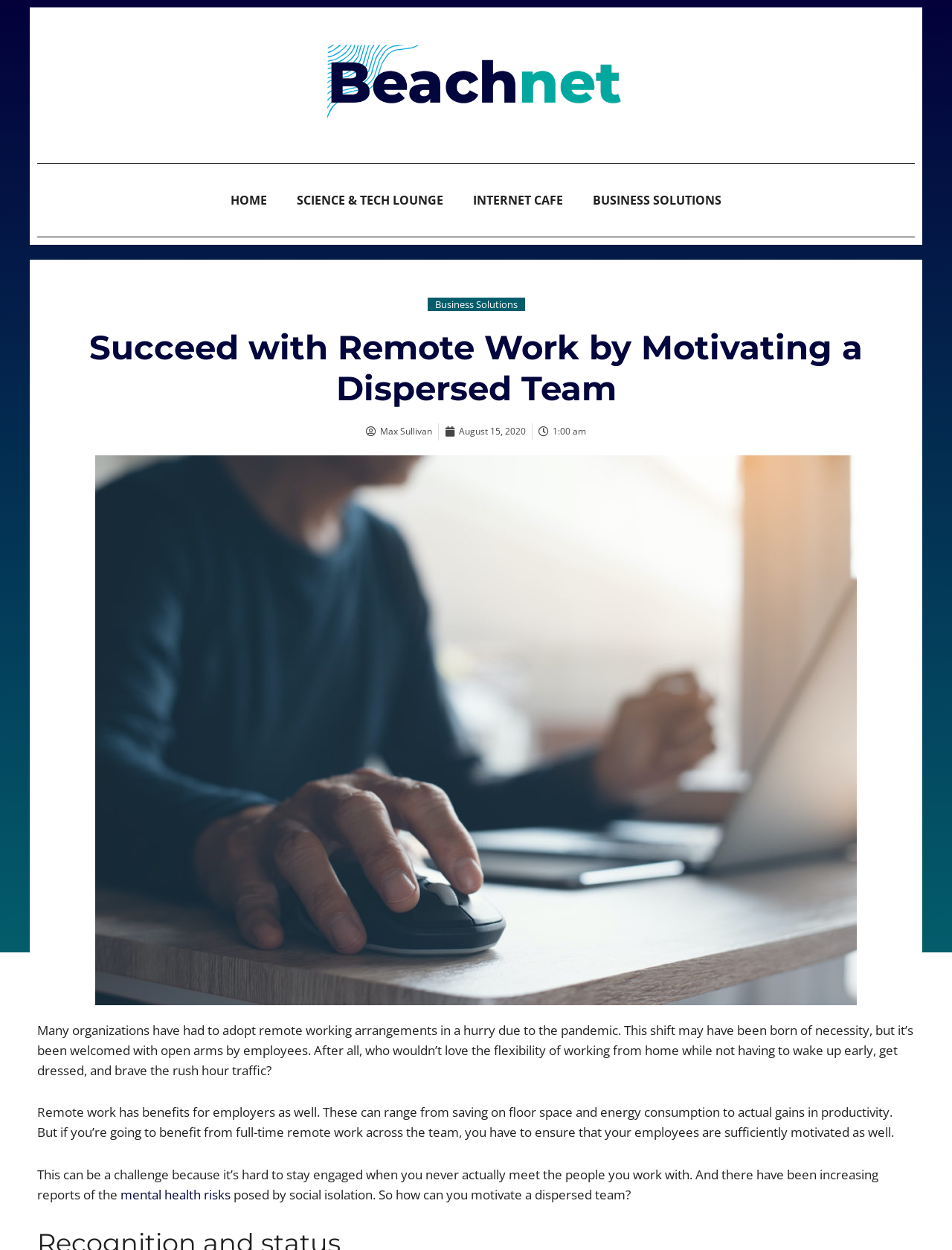Please specify the bounding box coordinates of the region to click in order to perform the following instruction: "Explore BUSINESS SOLUTIONS".

[0.607, 0.131, 0.773, 0.19]